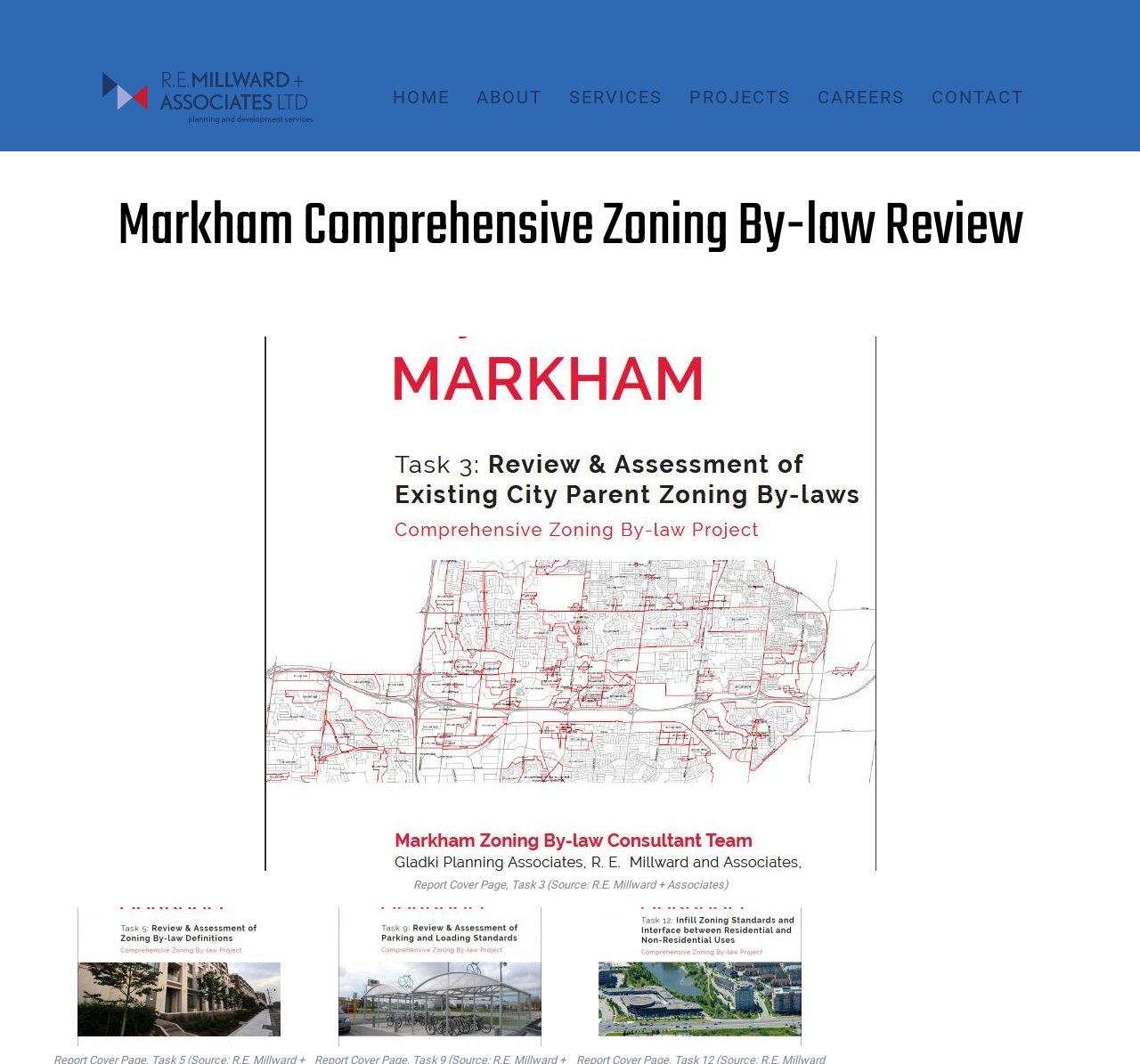Respond with a single word or short phrase to the following question: 
How many report cover pages are shown?

4